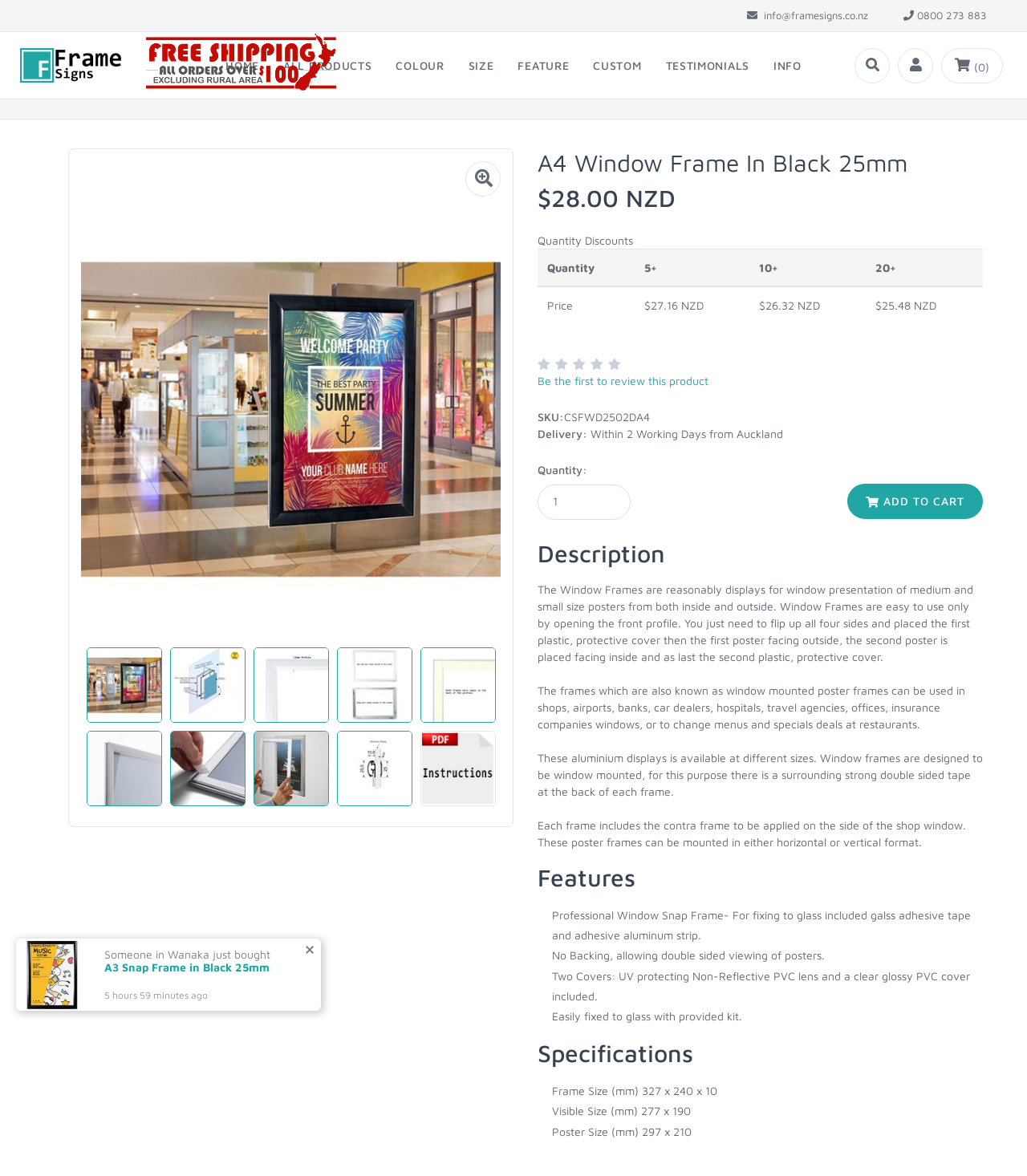Find and provide the bounding box coordinates for the UI element described here: "0800 273 883". The coordinates should be given as four float numbers between 0 and 1: [left, top, right, bottom].

[0.88, 0.007, 0.961, 0.02]